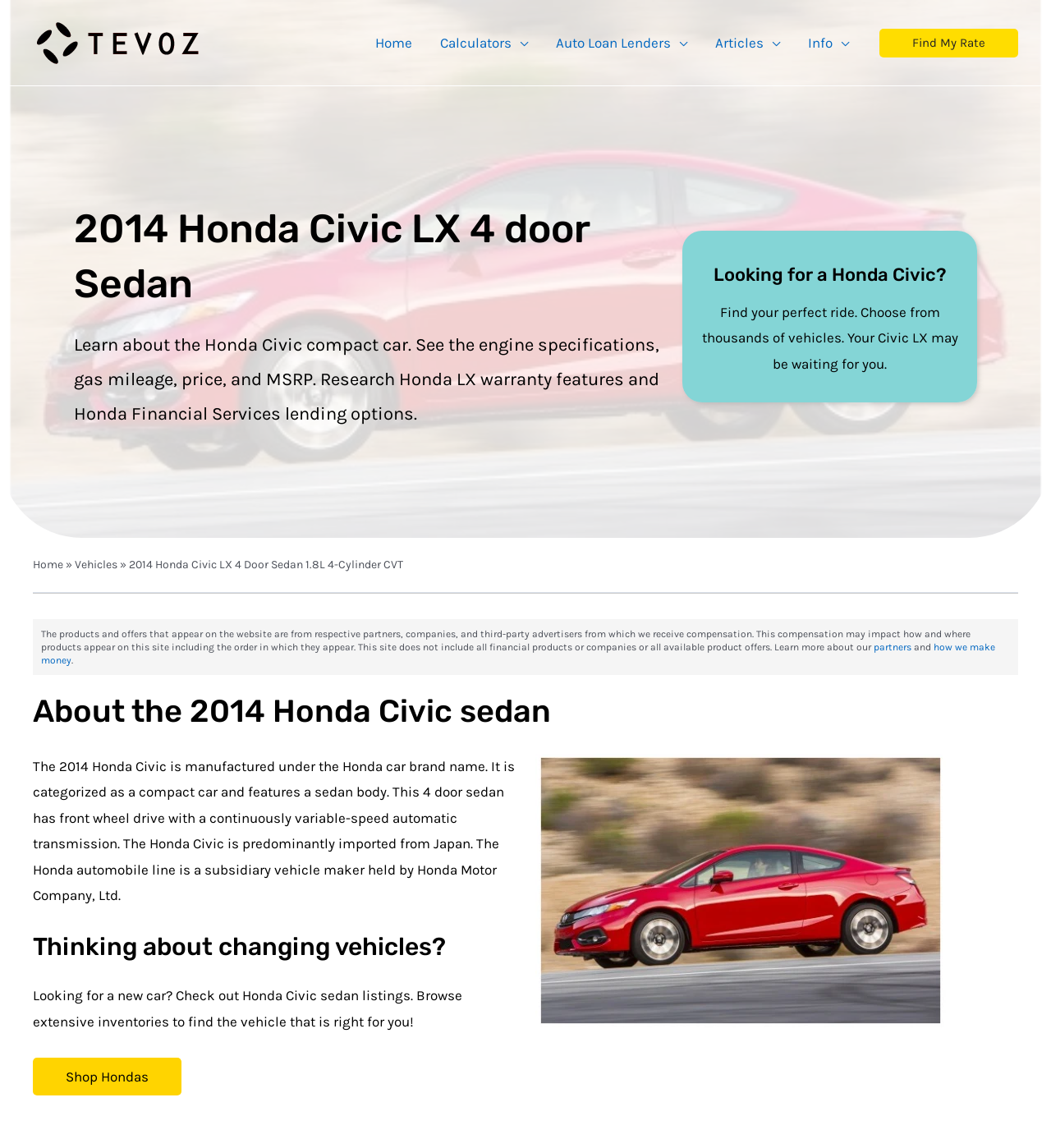Where is the Honda Civic predominantly imported from?
Provide an in-depth answer to the question, covering all aspects.

I obtained the answer by reading the text 'The Honda Civic is predominantly imported from Japan.' which directly states the country of import.